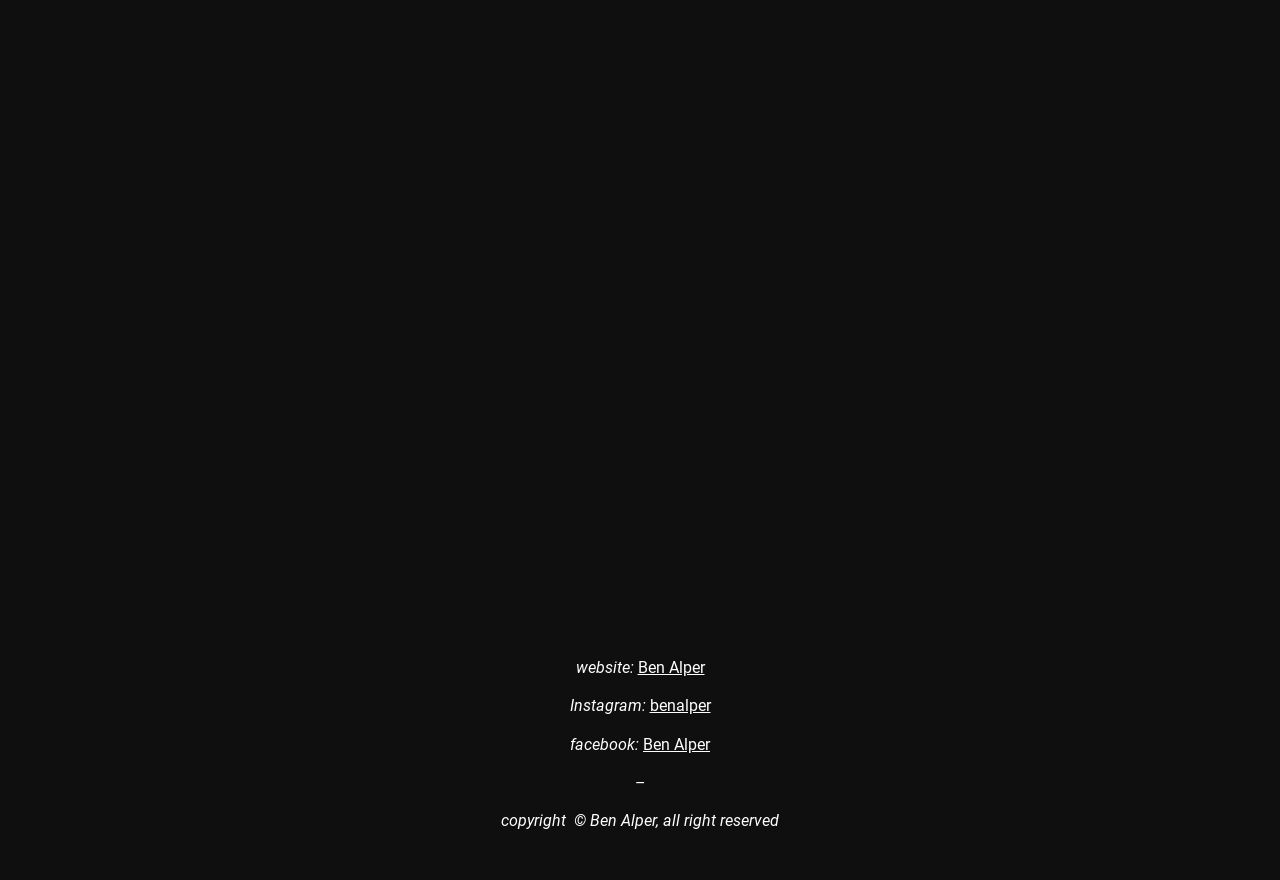Use a single word or phrase to answer this question: 
What is the copyright information?

Copyright © Ben Alper